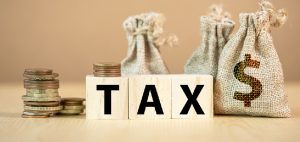How many burlap bags are tied securely?
Answer the question with a detailed explanation, including all necessary information.

The image displays three burlap bags, and two of them are tied securely and adorned with a dollar sign, emphasizing the importance of financial considerations in tax obligations.